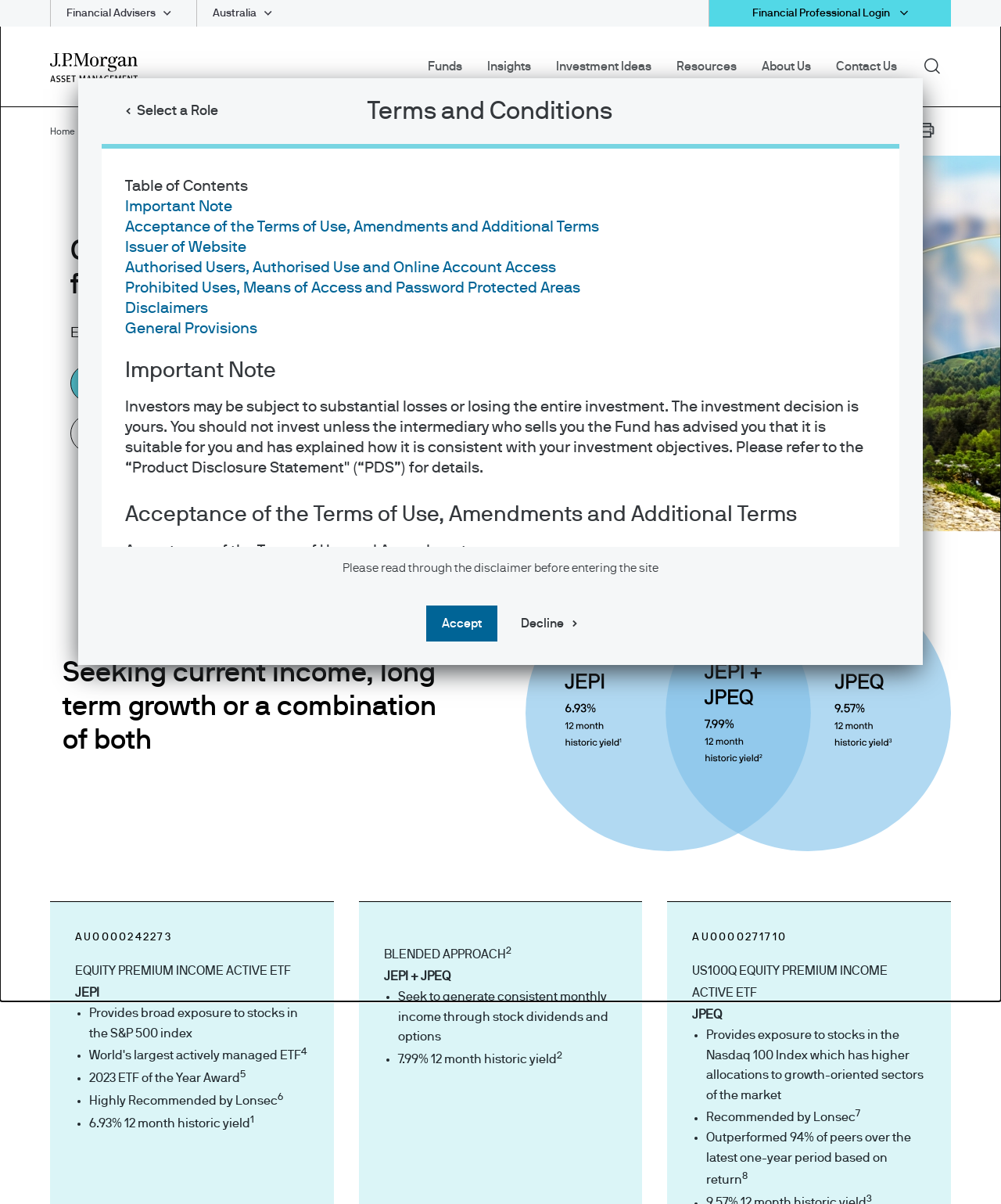Using the description: "Issuer of Website", identify the bounding box of the corresponding UI element in the screenshot.

[0.125, 0.199, 0.246, 0.212]